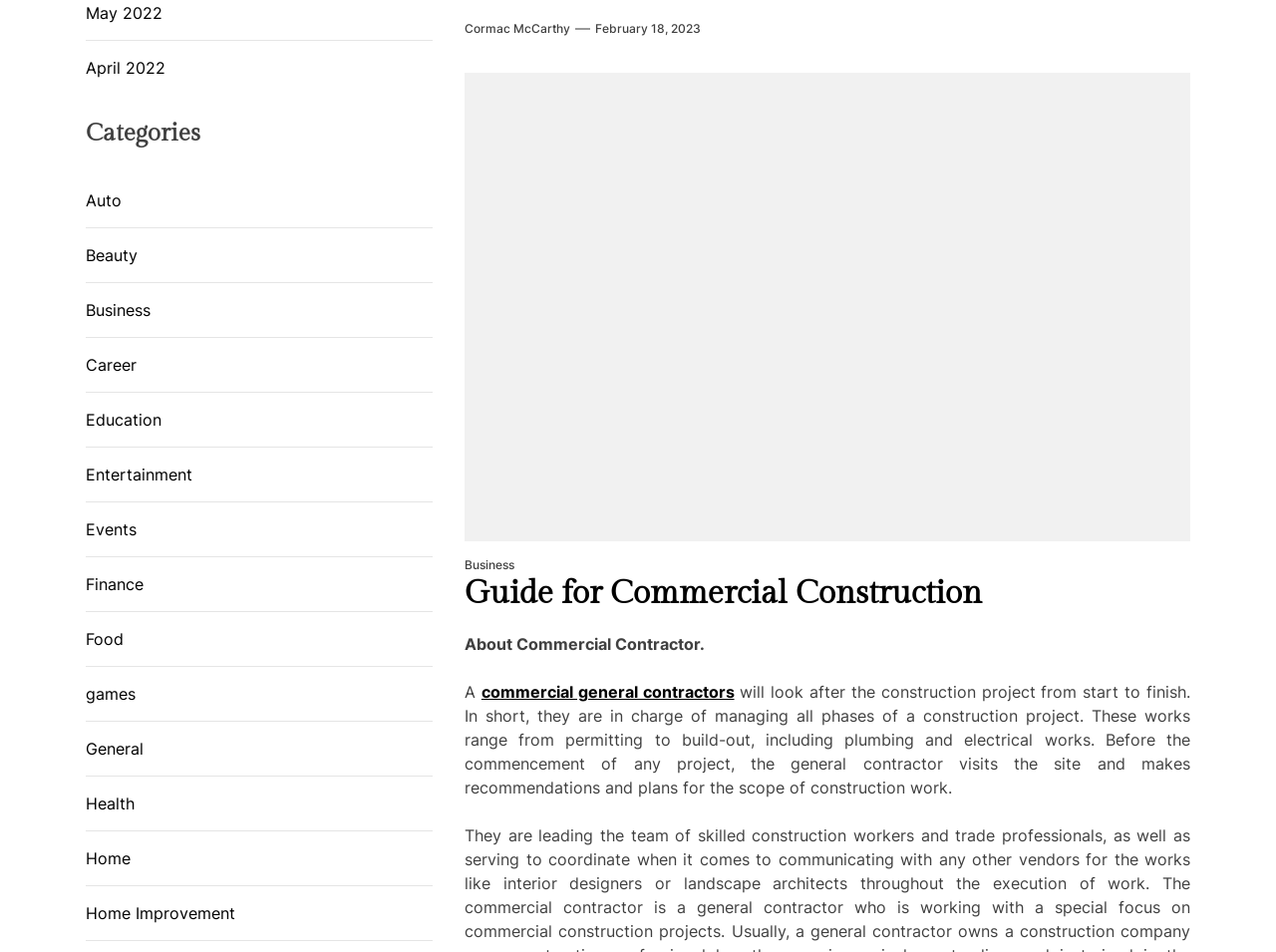What is the name of the author mentioned?
Using the image, provide a concise answer in one word or a short phrase.

Cormac McCarthy